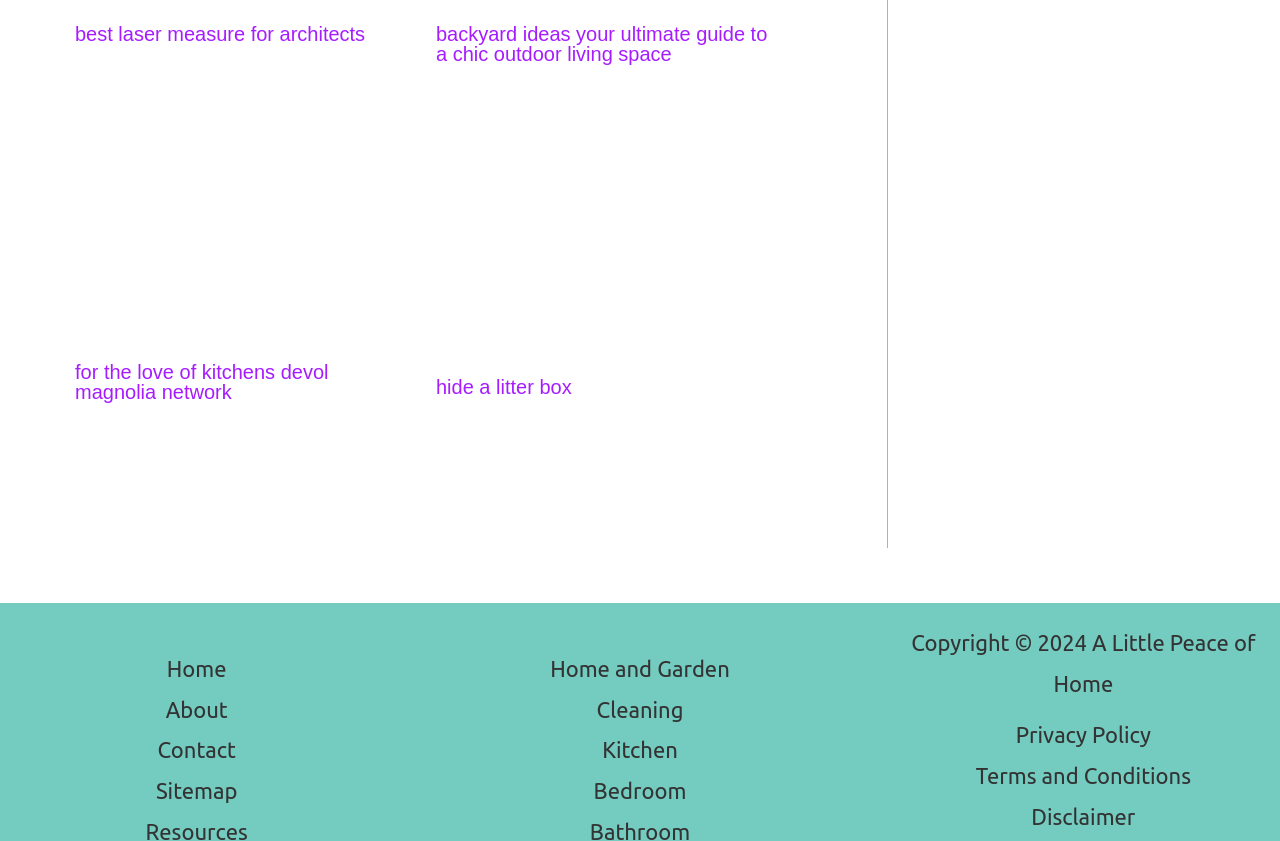Answer the question below using just one word or a short phrase: 
What is the purpose of the link 'Hide a litter box'?

Read more about hiding a litter box